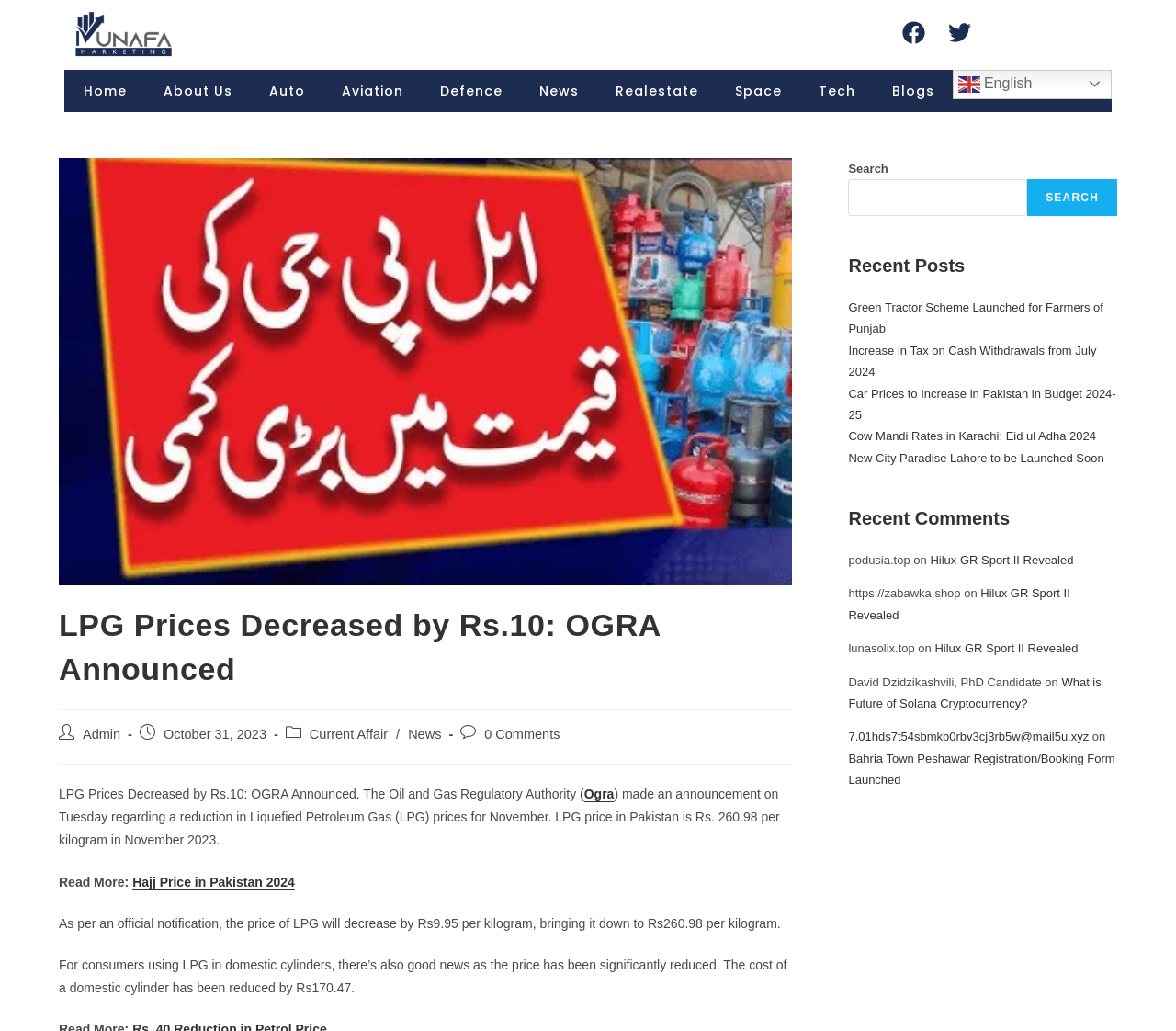Describe every aspect of the webpage comprehensively.

This webpage is about LPG prices decreasing by Rs.10, as announced by OGRA. The page has a header section at the top with a logo and links to social media platforms, including Facebook and Twitter. Below the header, there is a navigation menu with links to various categories, such as Home, About Us, Auto, Aviation, Defence, News, and more.

The main content of the page is an article about the decrease in LPG prices. The article has a heading "LPG Prices Decreased by Rs.10: OGRA Announced" and is accompanied by a small image. The article text explains that the Oil and Gas Regulatory Authority has announced a reduction in LPG prices for November, with the new price per kilogram being Rs. 260.98. The article also mentions that the price of a domestic cylinder has been reduced by Rs. 170.47.

To the right of the main content, there is a sidebar with a search bar at the top. Below the search bar, there are links to recent posts, including "Green Tractor Scheme Launched for Farmers of Punjab", "Increase in Tax on Cash Withdrawals from July 2024", and more. Further down the sidebar, there are links to recent comments.

At the bottom of the page, there is a footer section with links to external websites, including "podusia.top", "zabawka.shop", and "lunasolix.top". There are also links to articles, such as "Hilux GR Sport II Revealed" and "What is Future of Solana Cryptocurrency?".